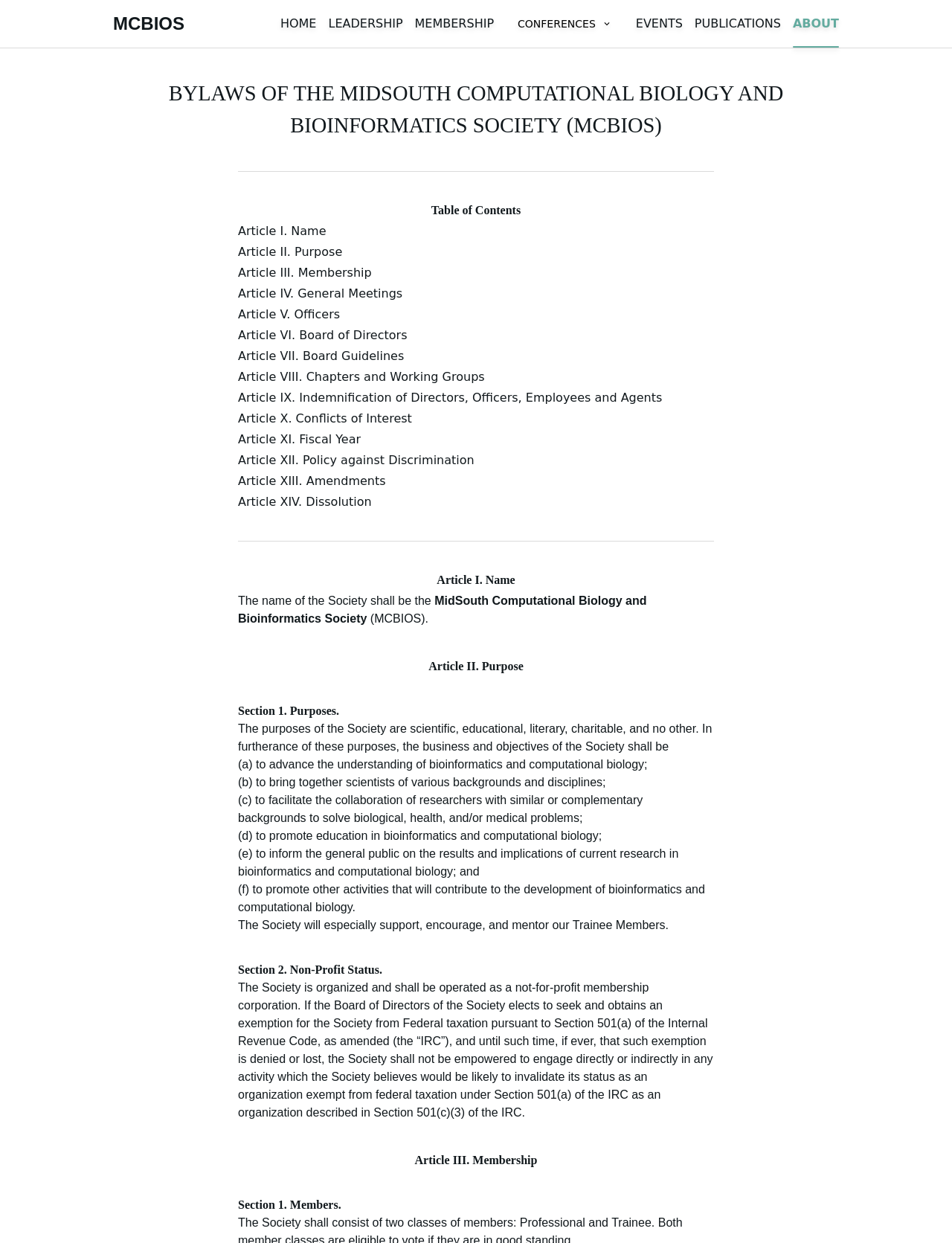What is the purpose of the society?
Could you please answer the question thoroughly and with as much detail as possible?

I found the answer by looking at the heading 'Article II. Purpose' and the static text 'The purposes of the Society are scientific, educational, literary, charitable, and no other.'.